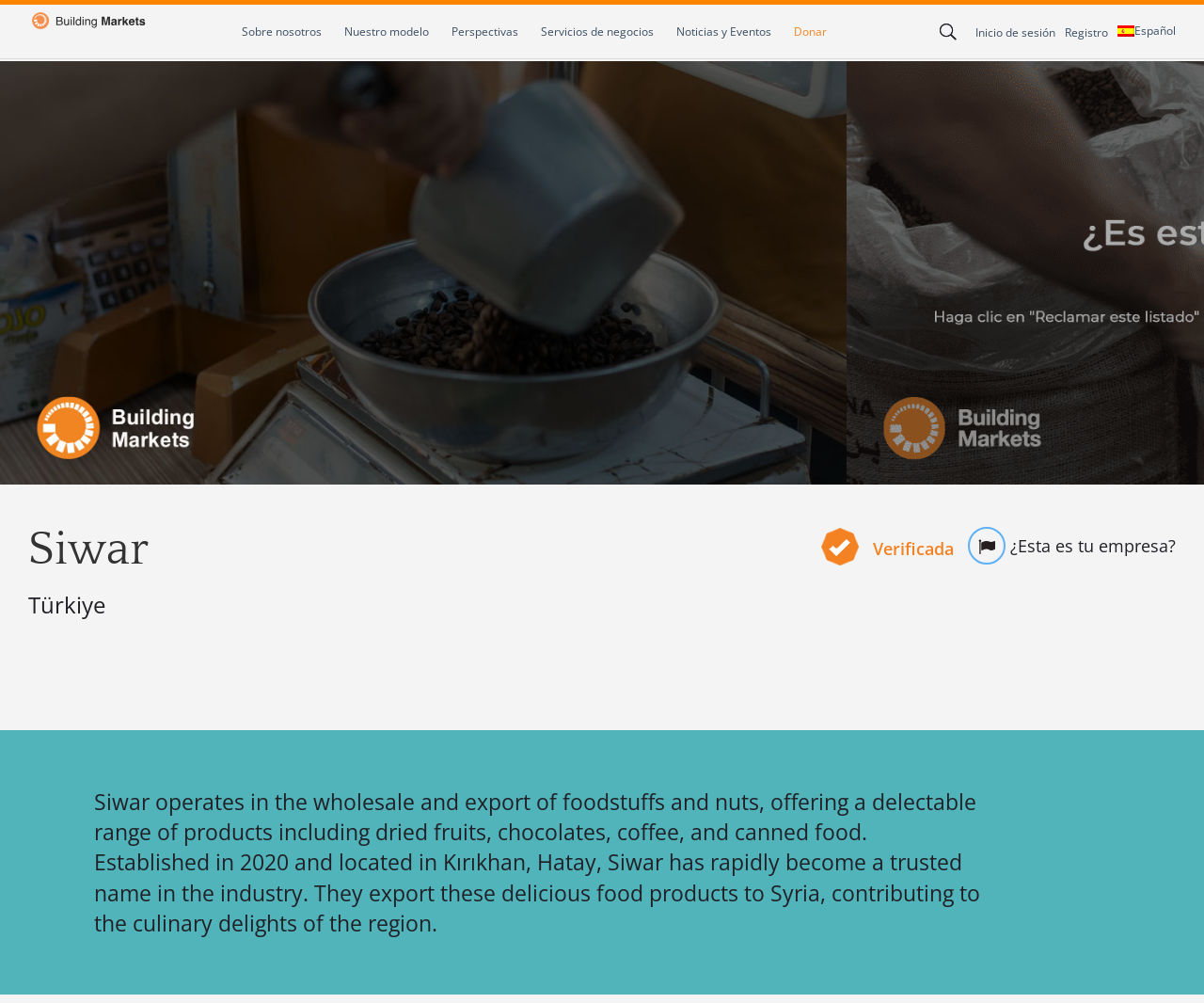Please specify the bounding box coordinates in the format (top-left x, top-left y, bottom-right x, bottom-right y), with values ranging from 0 to 1. Identify the bounding box for the UI component described as follows: Español

[0.928, 0.023, 0.977, 0.038]